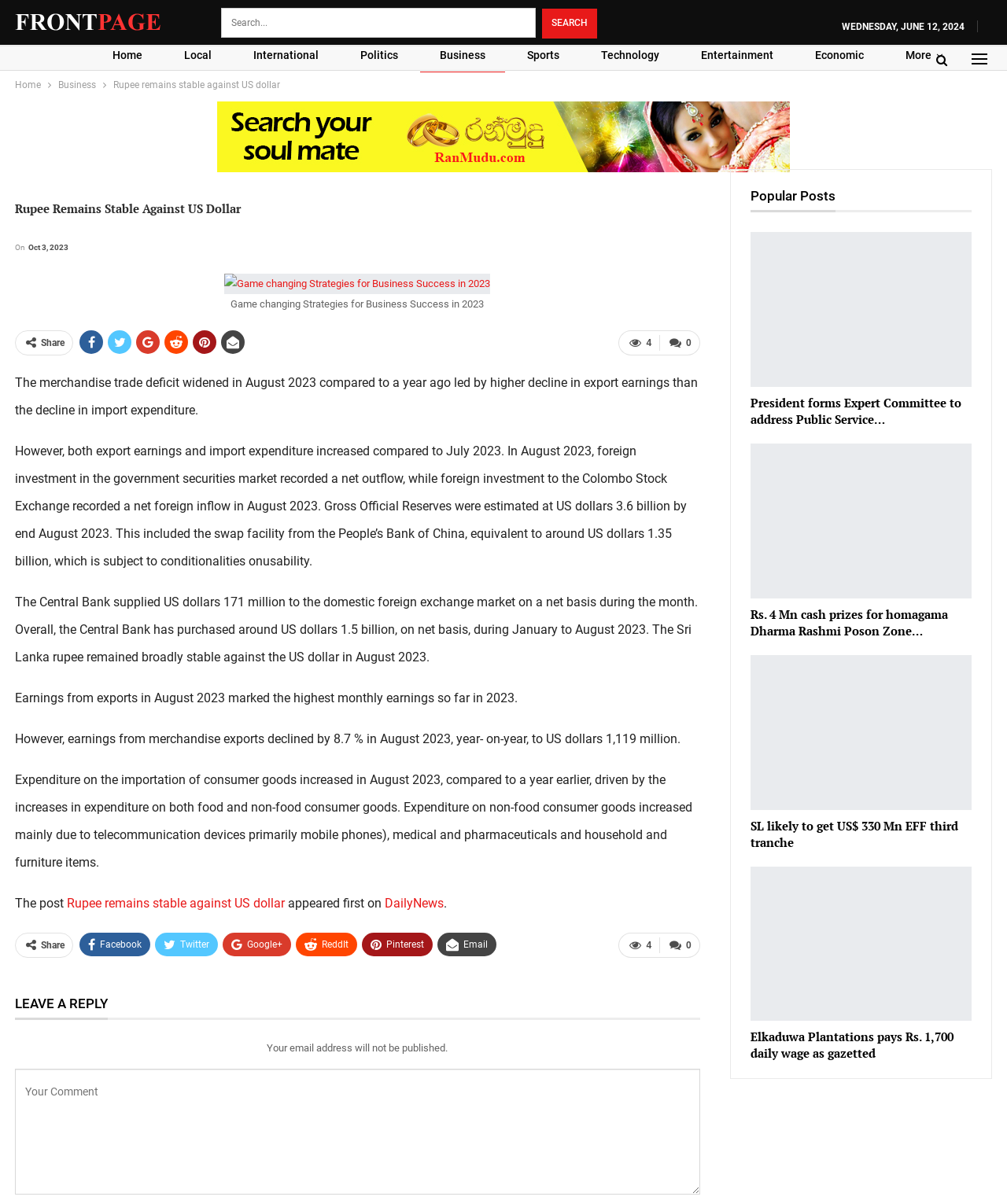Locate the bounding box coordinates of the item that should be clicked to fulfill the instruction: "Search for something".

[0.22, 0.007, 0.532, 0.031]